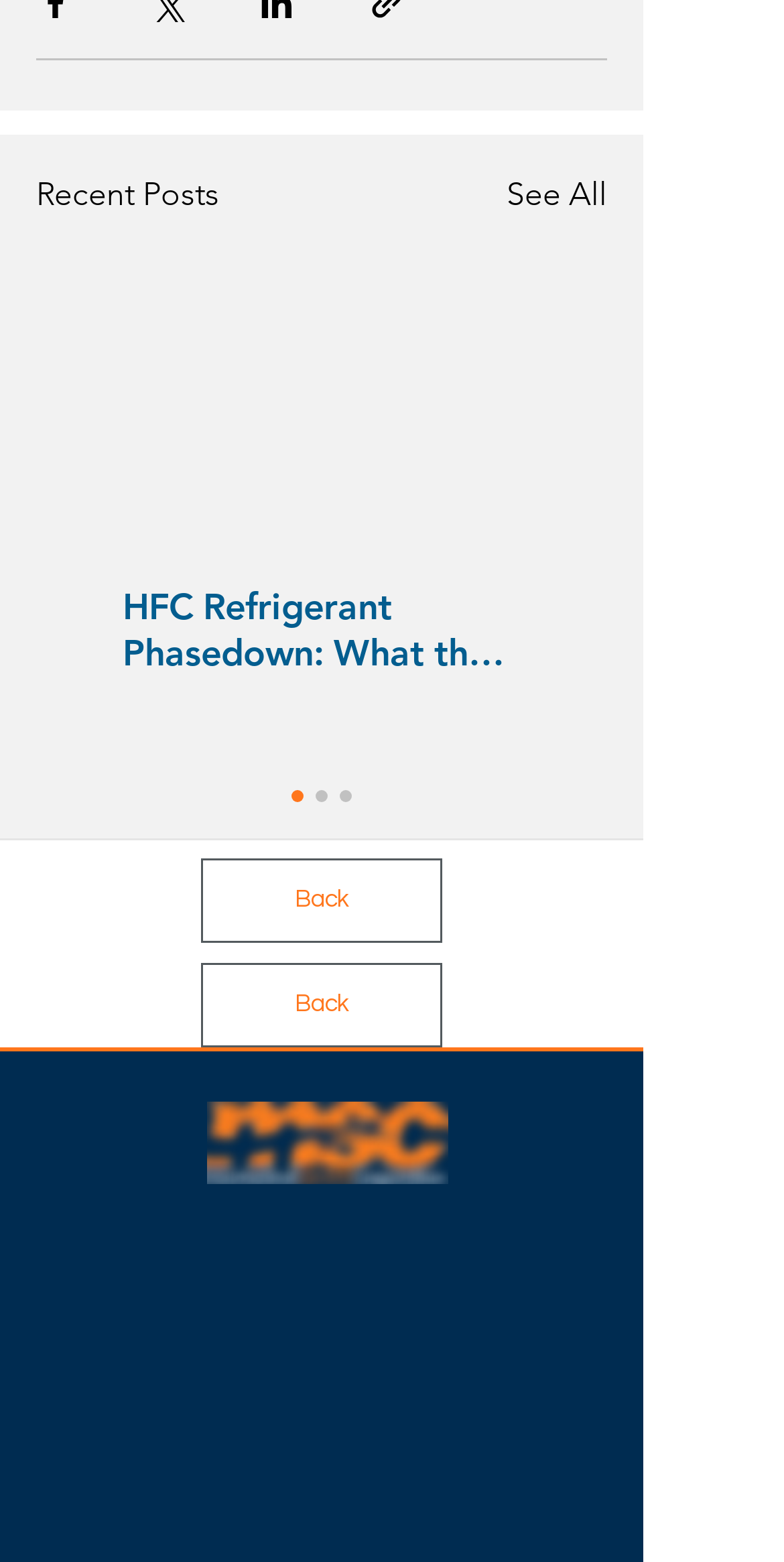What is the company name?
Give a detailed explanation using the information visible in the image.

The company name can be found in the logo link at the bottom of the page, which has the text 'MSC logo' and an image with the same description.